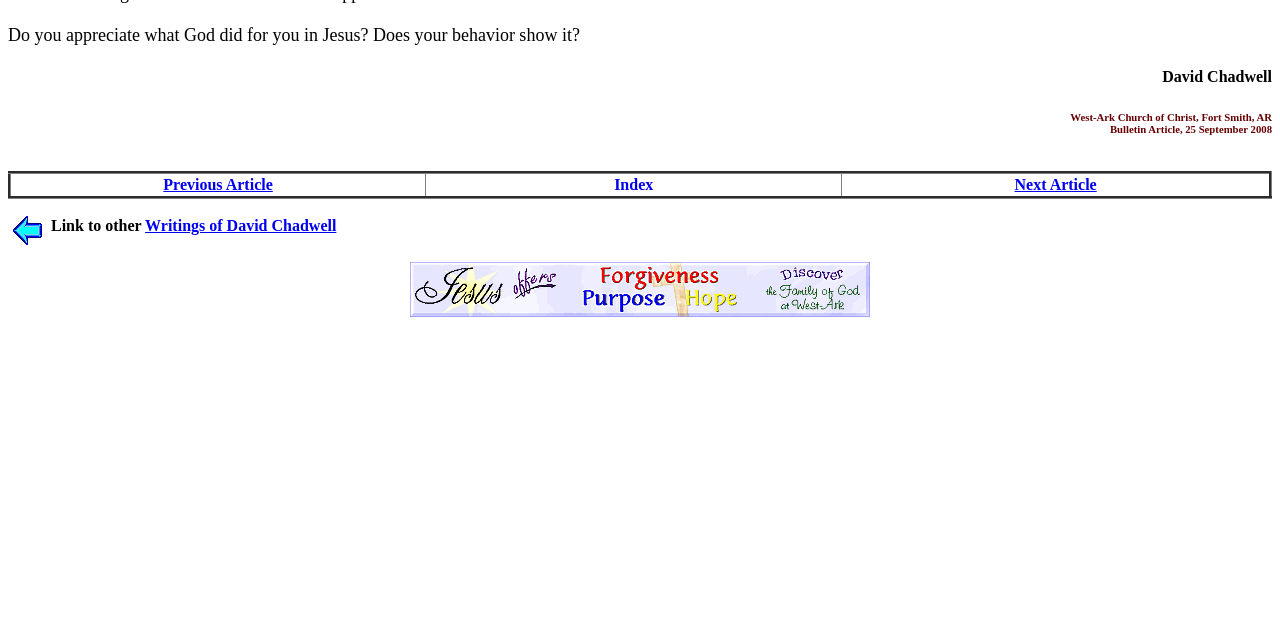Please determine the bounding box coordinates for the element with the description: "Index".

[0.48, 0.276, 0.51, 0.302]